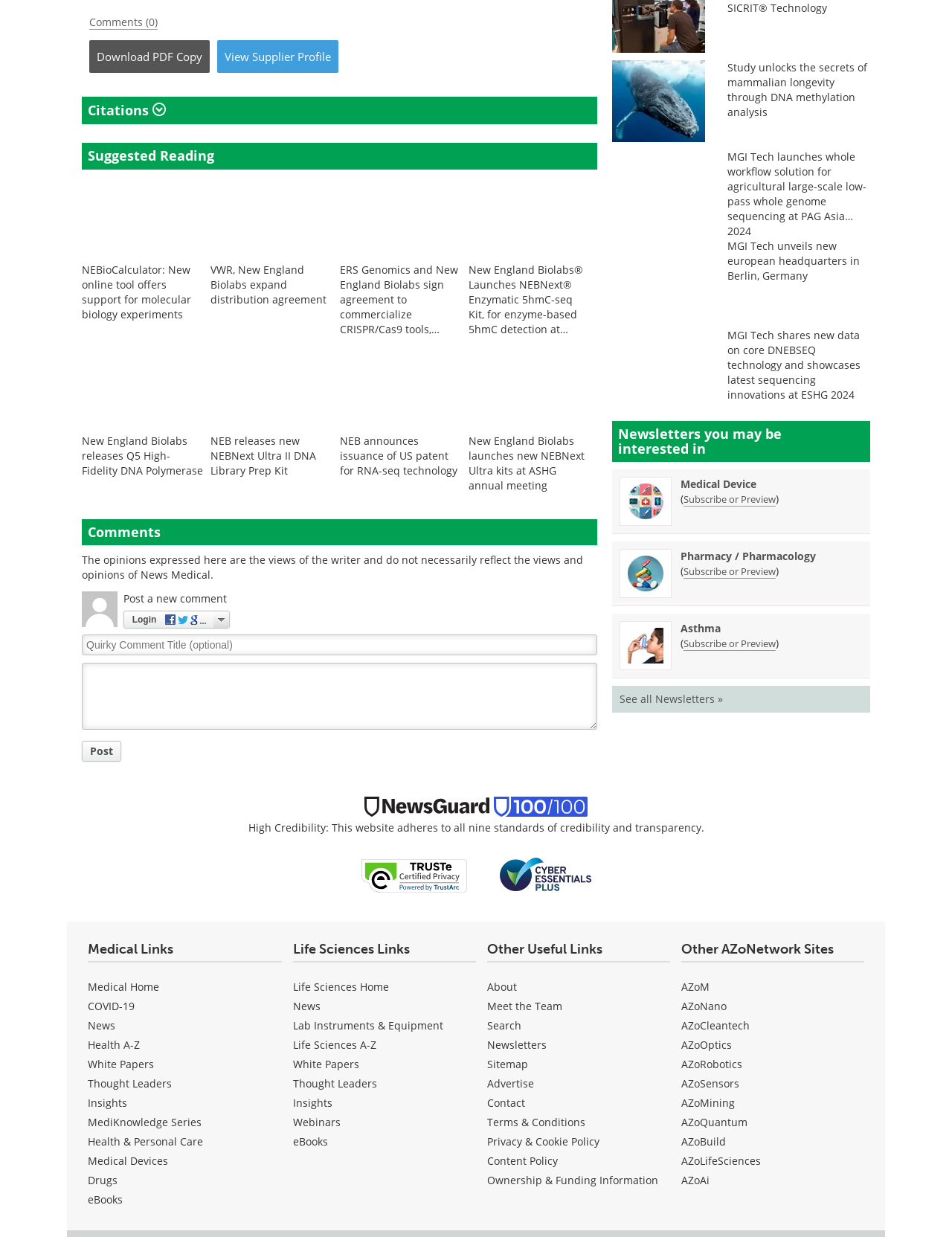Give a one-word or short phrase answer to the question: 
How many newsletters are listed?

3